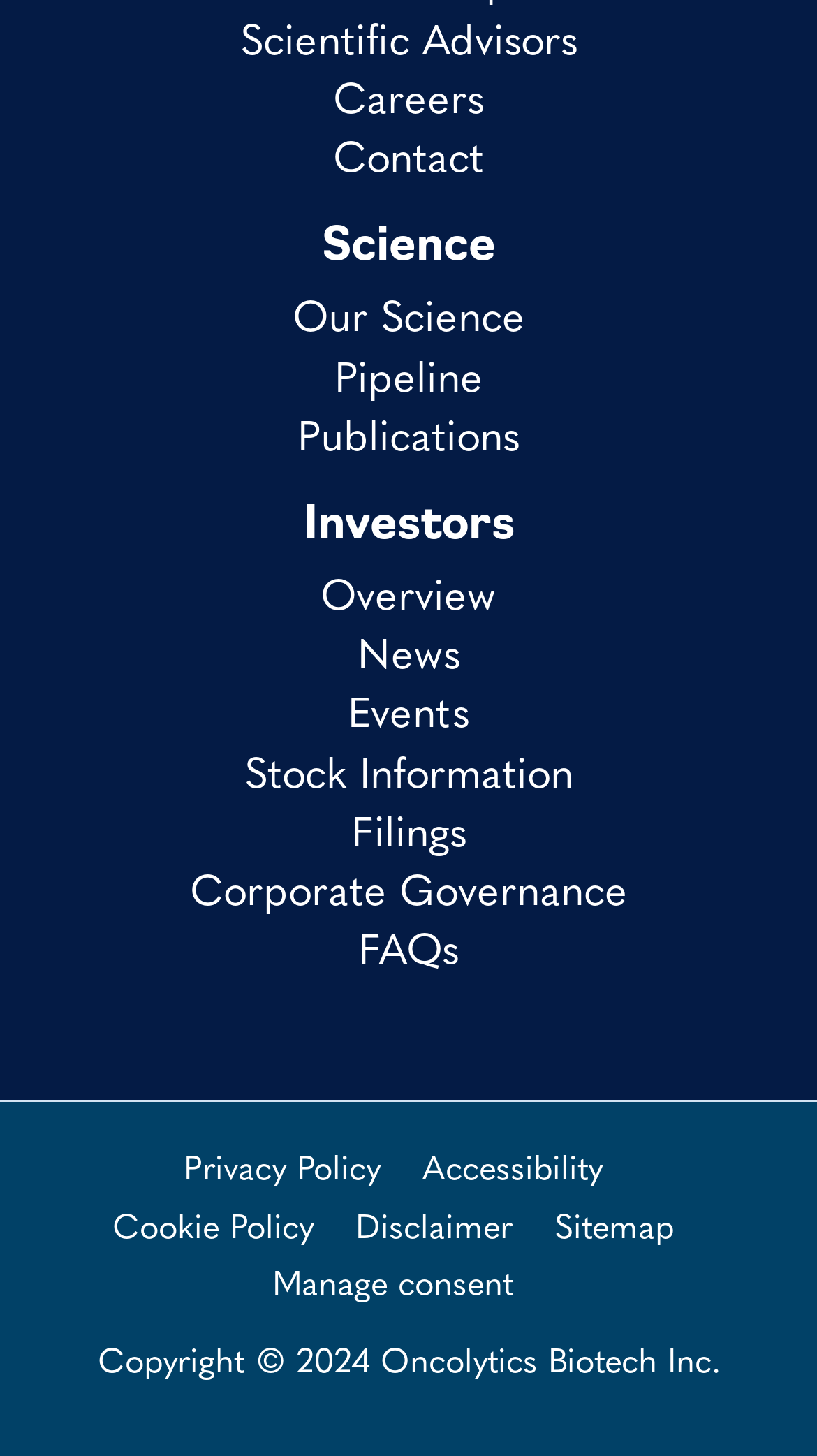Identify the bounding box for the UI element described as: "FAQs". The coordinates should be four float numbers between 0 and 1, i.e., [left, top, right, bottom].

[0.438, 0.64, 0.562, 0.669]